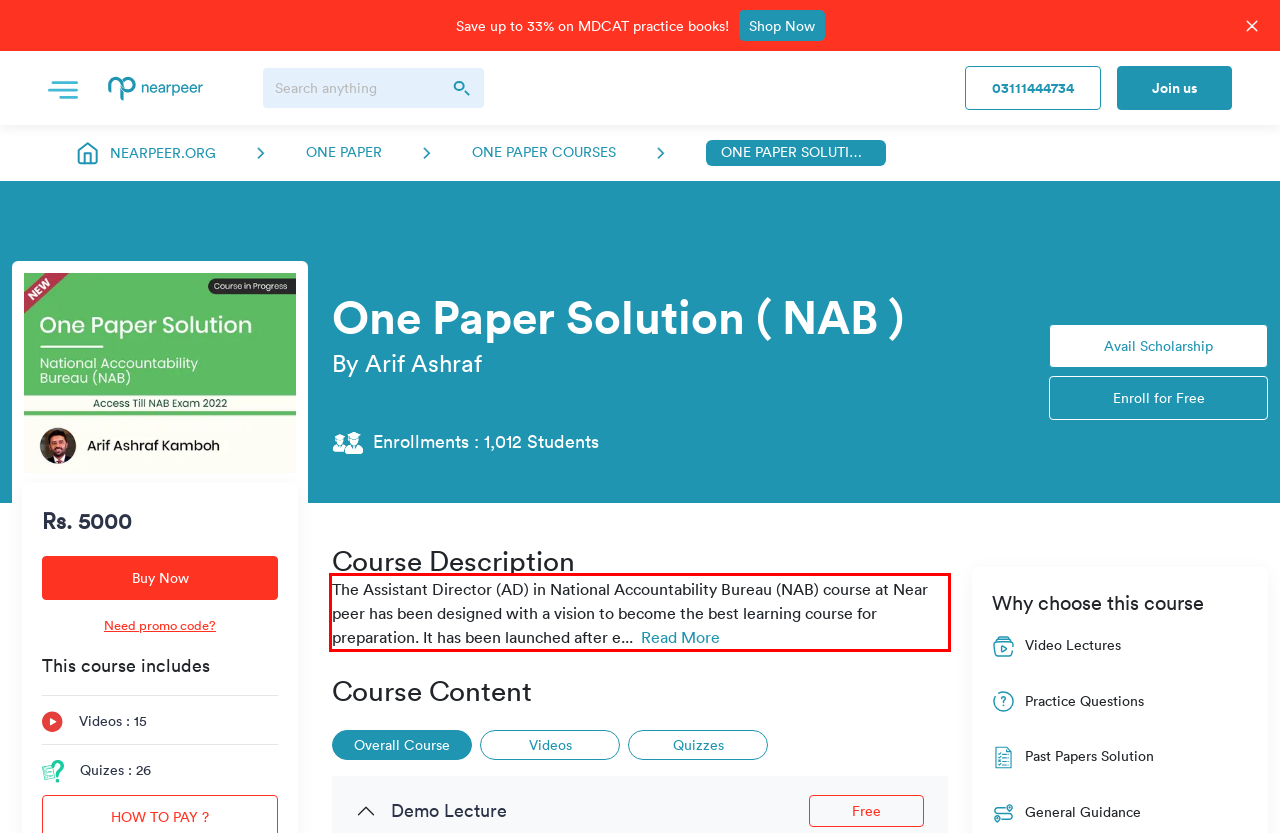You are provided with a screenshot of a webpage featuring a red rectangle bounding box. Extract the text content within this red bounding box using OCR.

The Assistant Director (AD) in National Accountability Bureau (NAB) course at Near peer has been designed with a vision to become the best learning course for preparation. It has been launched after e...Read More